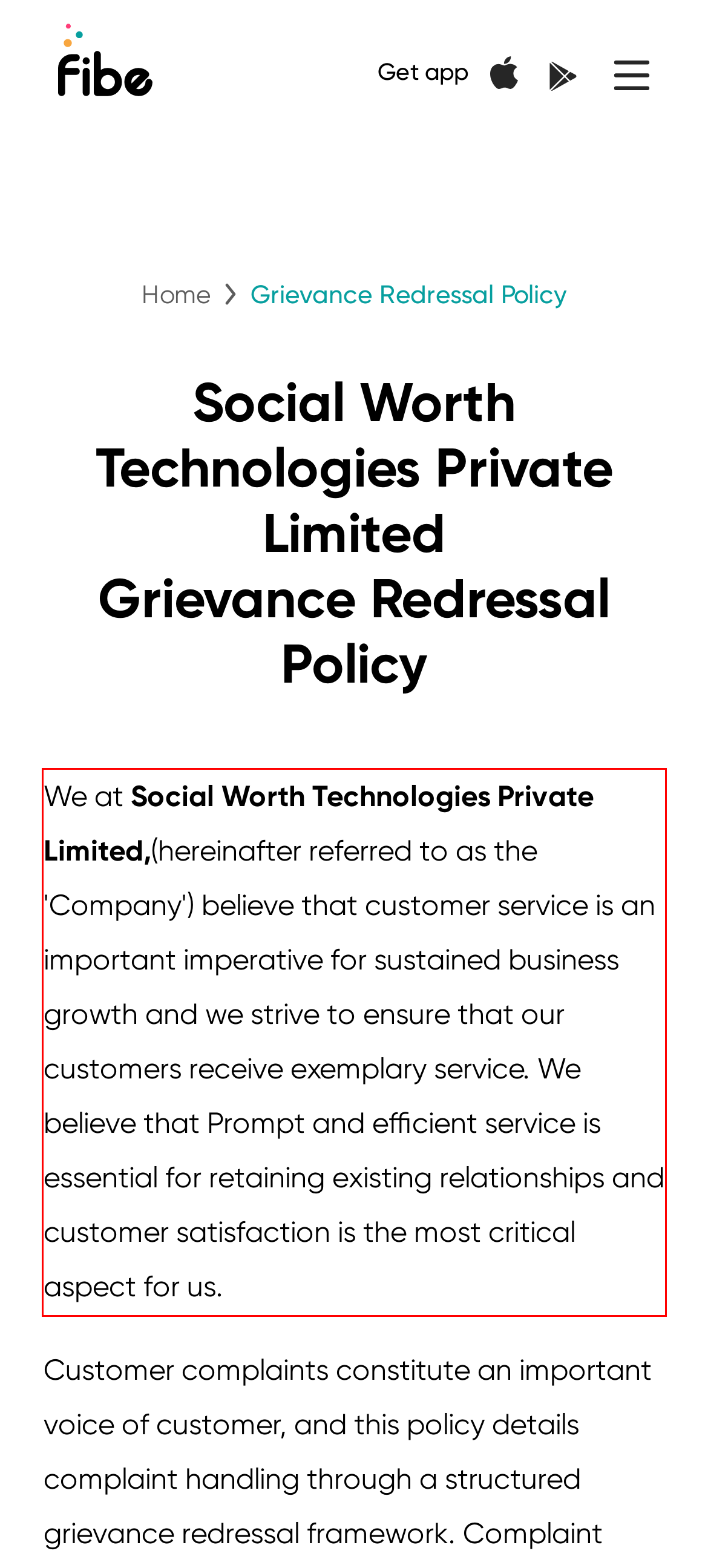You have a screenshot with a red rectangle around a UI element. Recognize and extract the text within this red bounding box using OCR.

We at Social Worth Technologies Private Limited,(hereinafter referred to as the 'Company') believe that customer service is an important imperative for sustained business growth and we strive to ensure that our customers receive exemplary service. We believe that Prompt and efficient service is essential for retaining existing relationships and customer satisfaction is the most critical aspect for us.